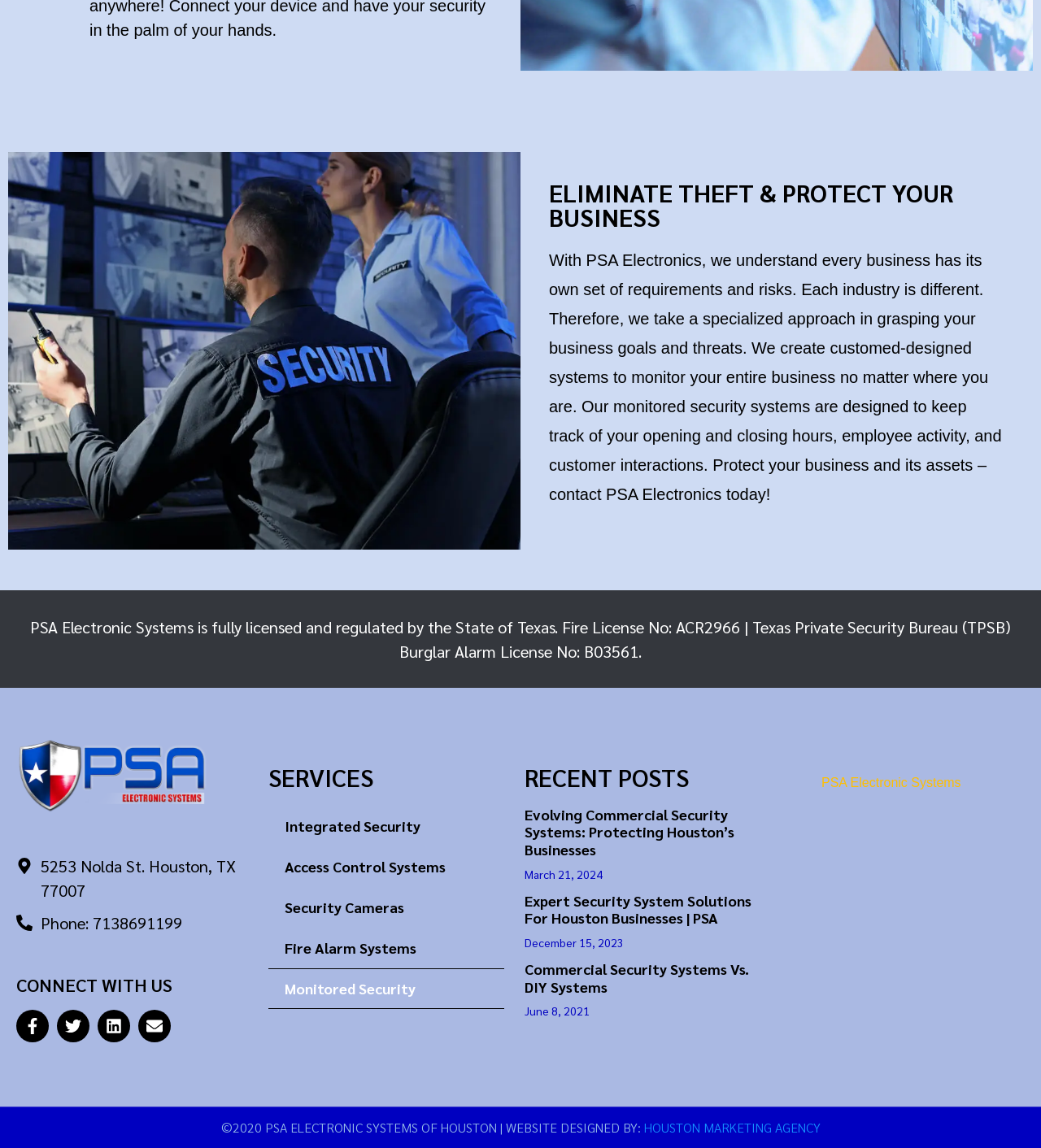Pinpoint the bounding box coordinates of the clickable area necessary to execute the following instruction: "Get in touch via phone". The coordinates should be given as four float numbers between 0 and 1, namely [left, top, right, bottom].

[0.016, 0.793, 0.246, 0.815]